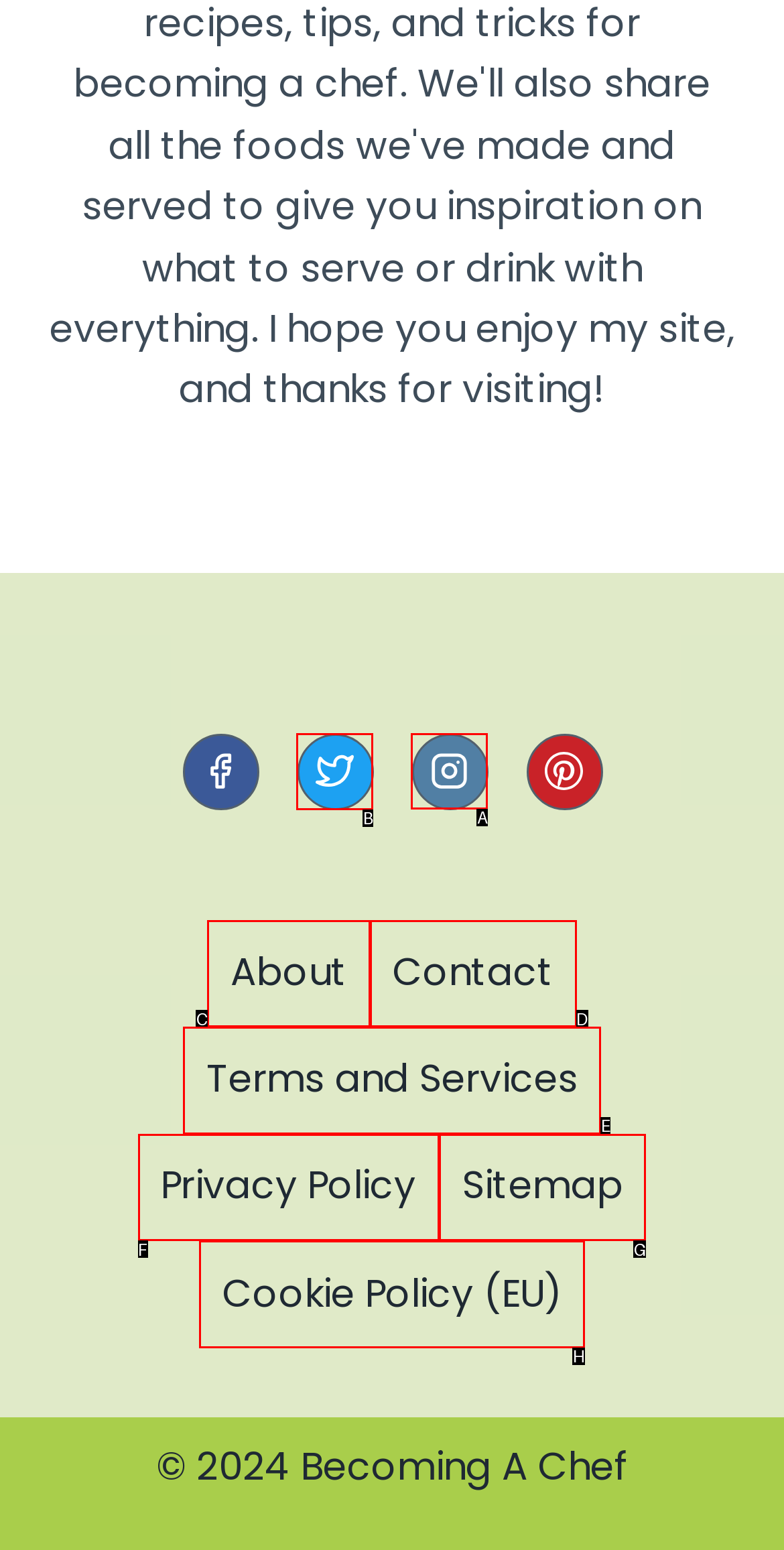Identify the correct choice to execute this task: Read the privacy policy
Respond with the letter corresponding to the right option from the available choices.

None